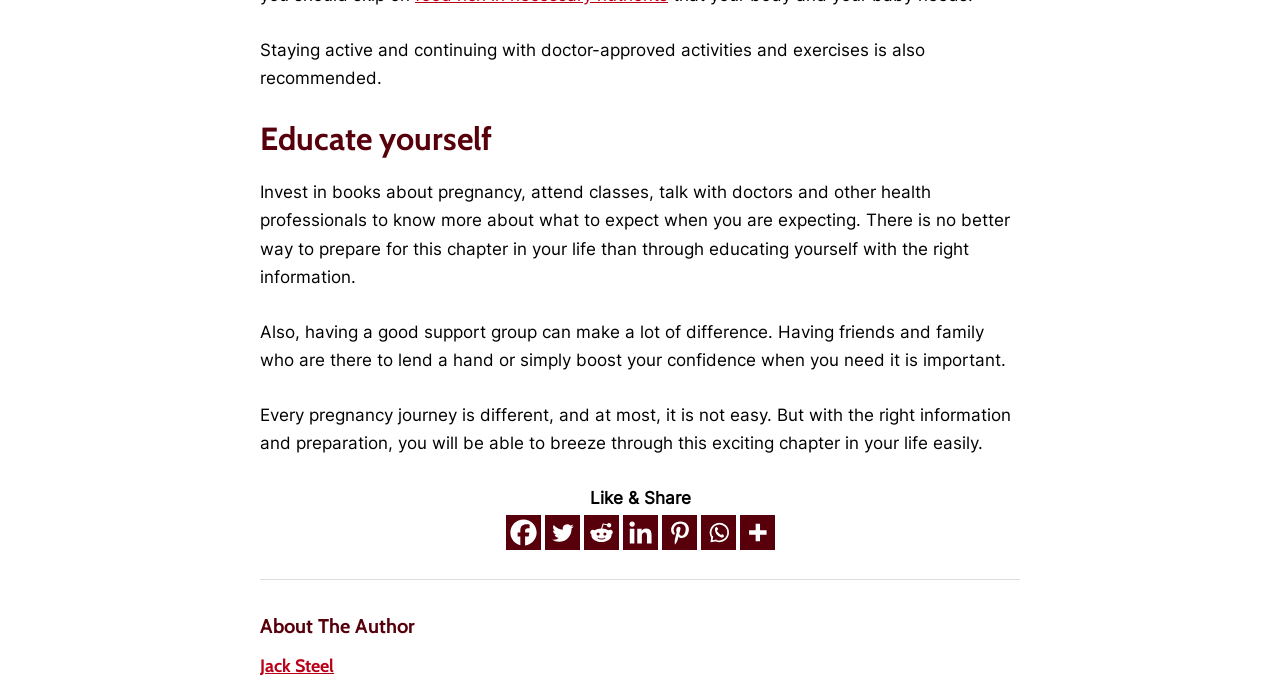Respond with a single word or phrase:
What is the importance of having a support group during pregnancy?

Boosts confidence